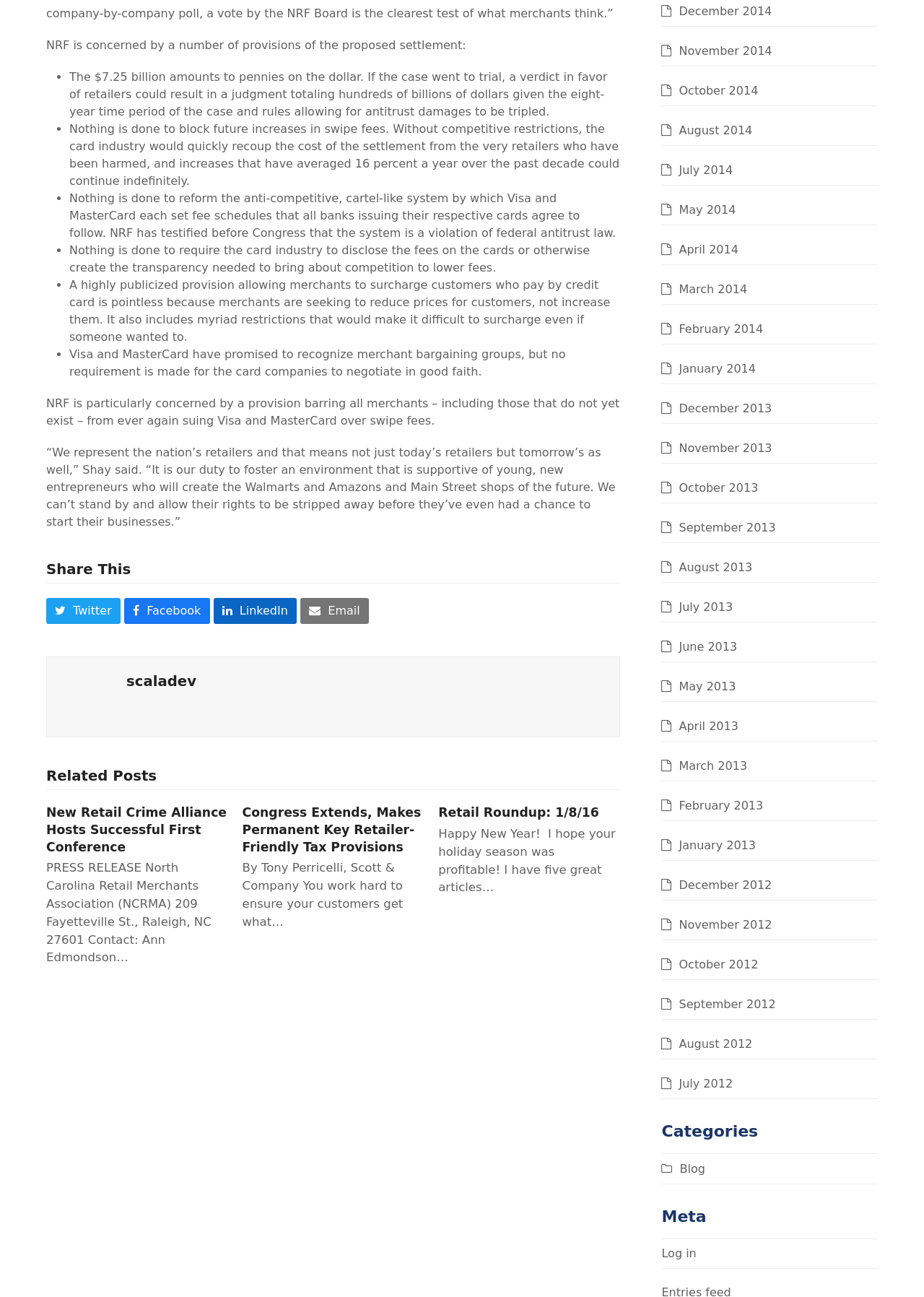What is the purpose of the 'Share This' section?
Refer to the image and give a detailed answer to the question.

The 'Share This' section provides buttons to share the article on Twitter, Facebook, LinkedIn, and via Email, allowing readers to easily share the content with others.